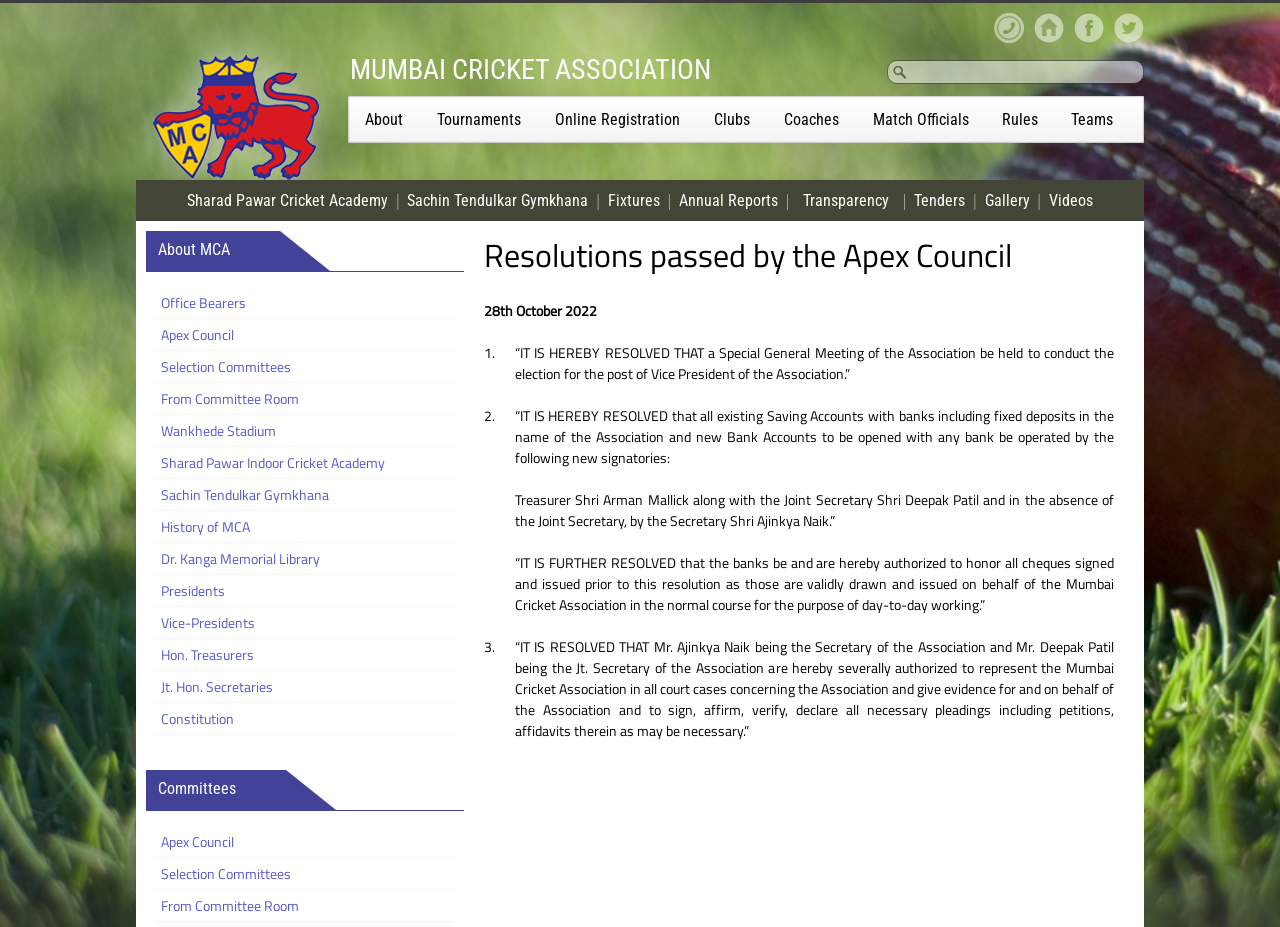What is the purpose of the Special General Meeting?
Using the image, answer in one word or phrase.

To conduct the election for the post of Vice President